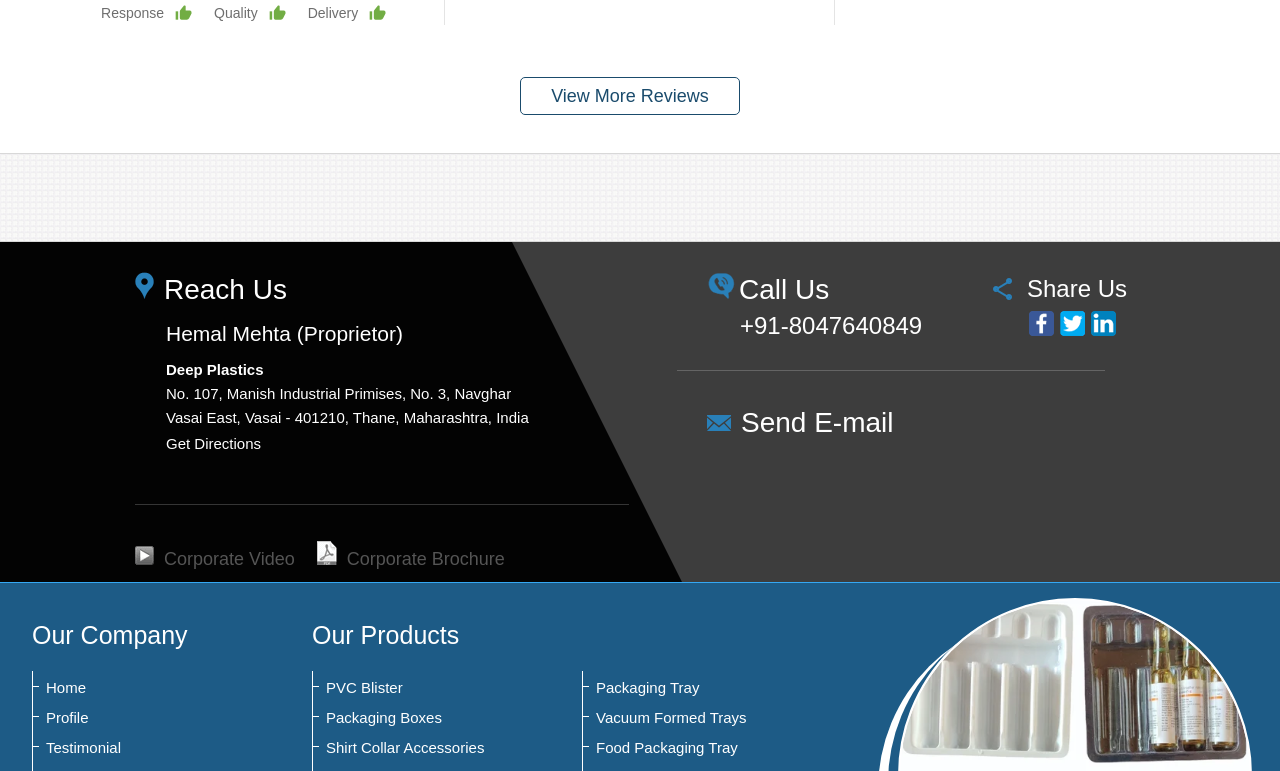What are the types of products offered?
With the help of the image, please provide a detailed response to the question.

The types of products offered can be found in the links section of the webpage, where various product categories such as 'PVC Blister', 'Packaging Boxes', 'Shirt Collar Accessories', and more are listed.